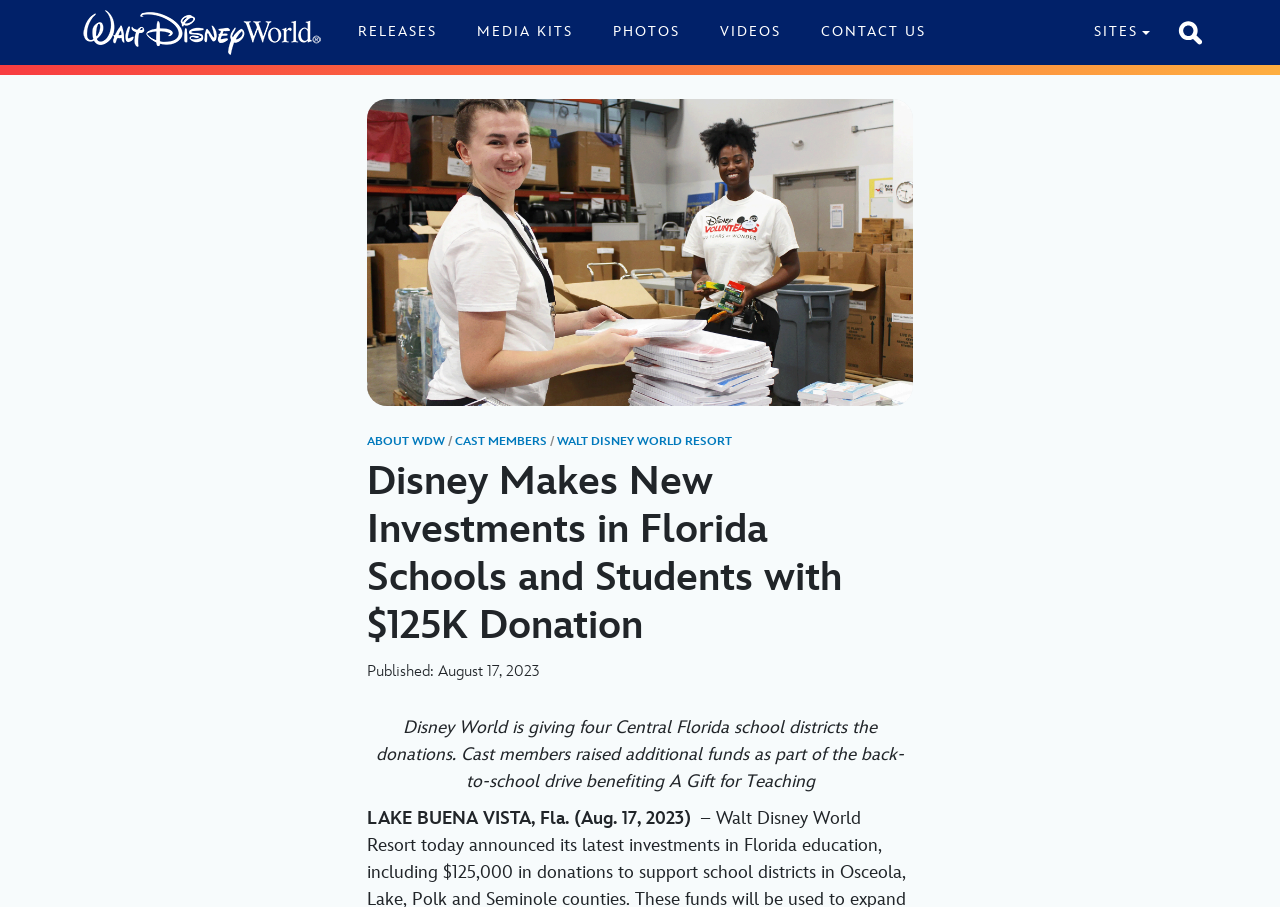What is the location of the event mentioned in the article?
Analyze the image and provide a thorough answer to the question.

The location of the event mentioned in the article can be found in the text 'LAKE BUENA VISTA, Fla. (Aug. 17, 2023)' which is located at the bottom of the webpage.